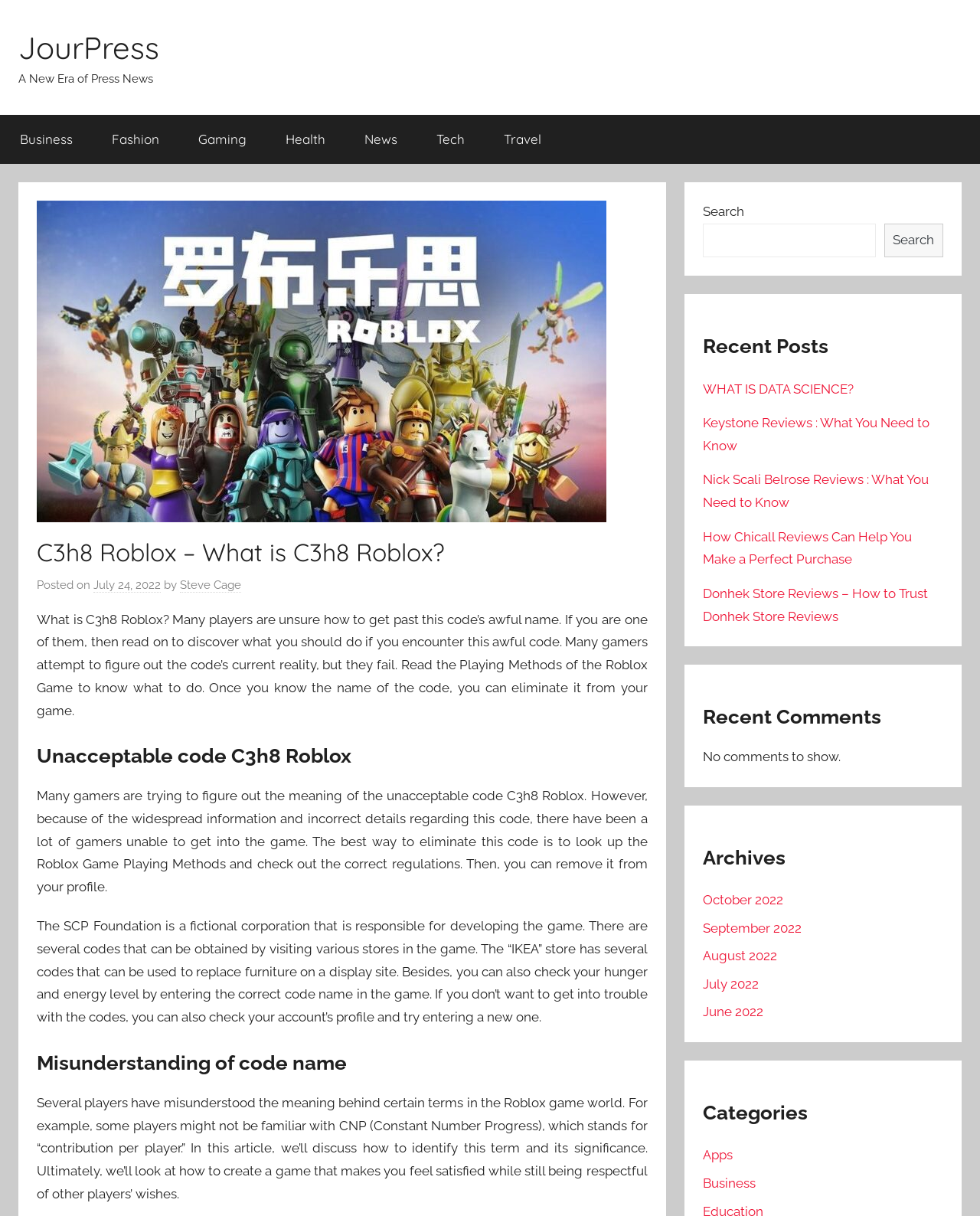Answer the question below with a single word or a brief phrase: 
What is the category of the article 'WHAT IS DATA SCIENCE?'?

Apps